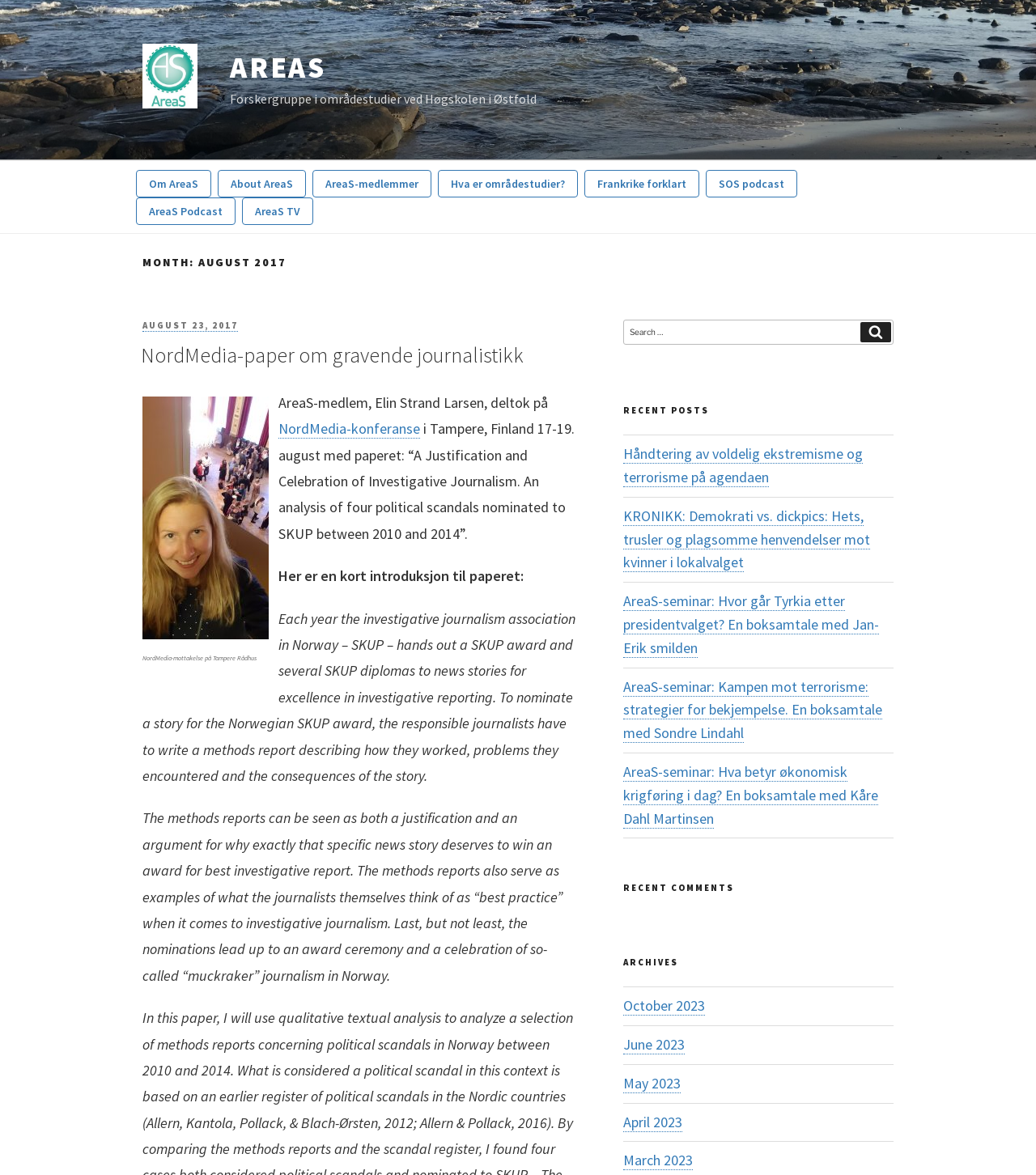Please provide the bounding box coordinates for the element that needs to be clicked to perform the following instruction: "Search for something". The coordinates should be given as four float numbers between 0 and 1, i.e., [left, top, right, bottom].

None